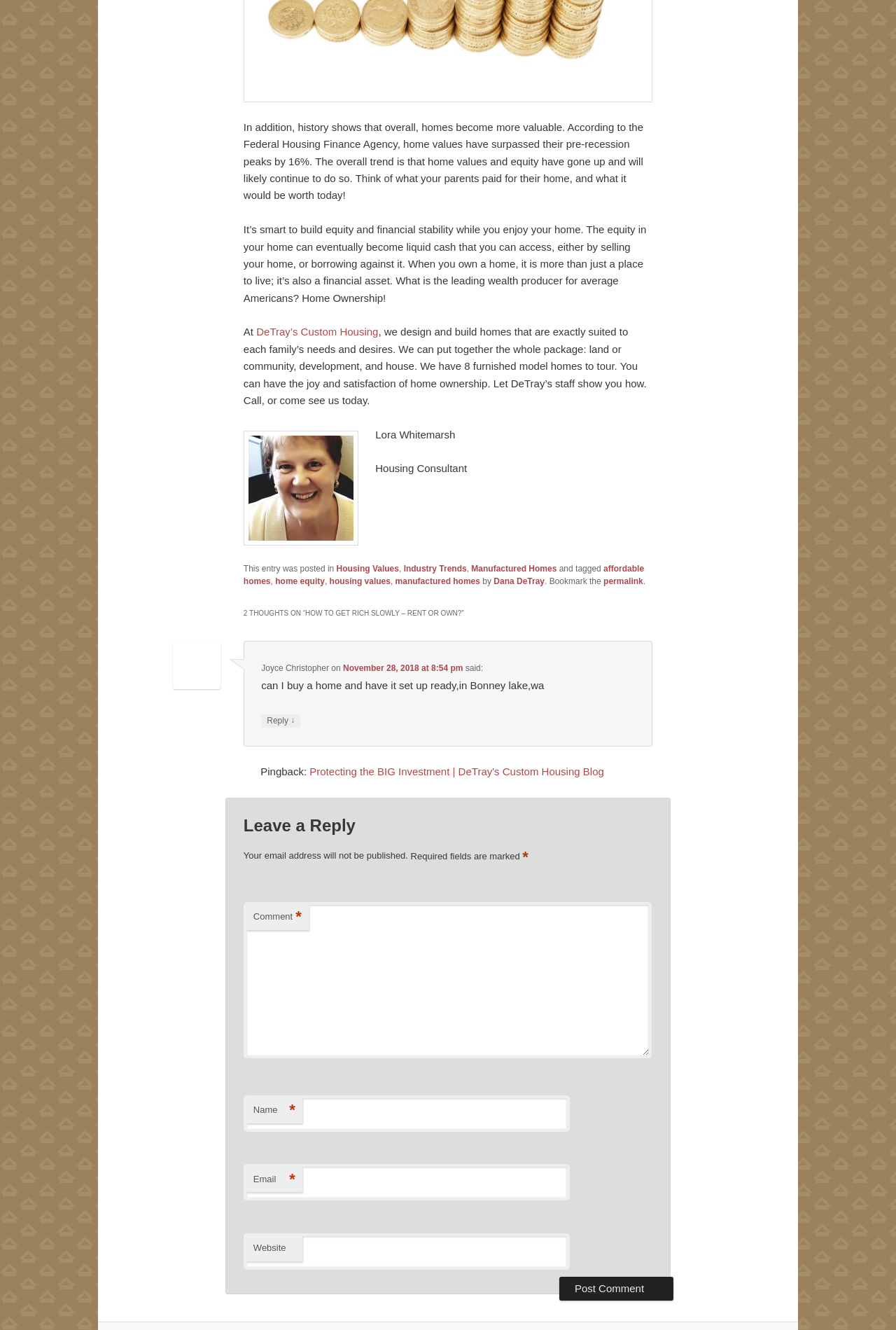Please identify the bounding box coordinates of the clickable area that will allow you to execute the instruction: "Click on 'Reply to Joyce Christopher'".

[0.292, 0.537, 0.335, 0.547]